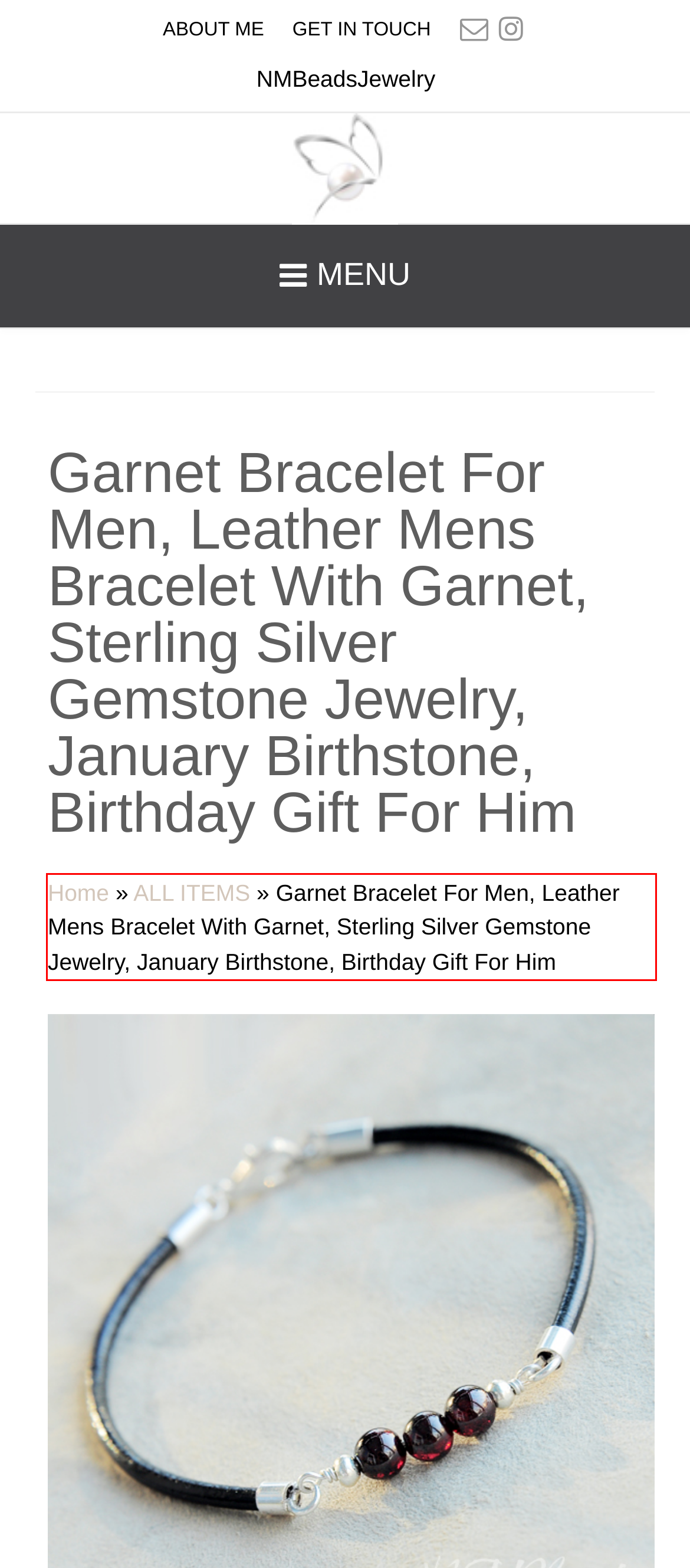The screenshot you have been given contains a UI element surrounded by a red rectangle. Use OCR to read and extract the text inside this red rectangle.

Home » ALL ITEMS » Garnet Bracelet For Men, Leather Mens Bracelet With Garnet, Sterling Silver Gemstone Jewelry, January Birthstone, Birthday Gift For Him